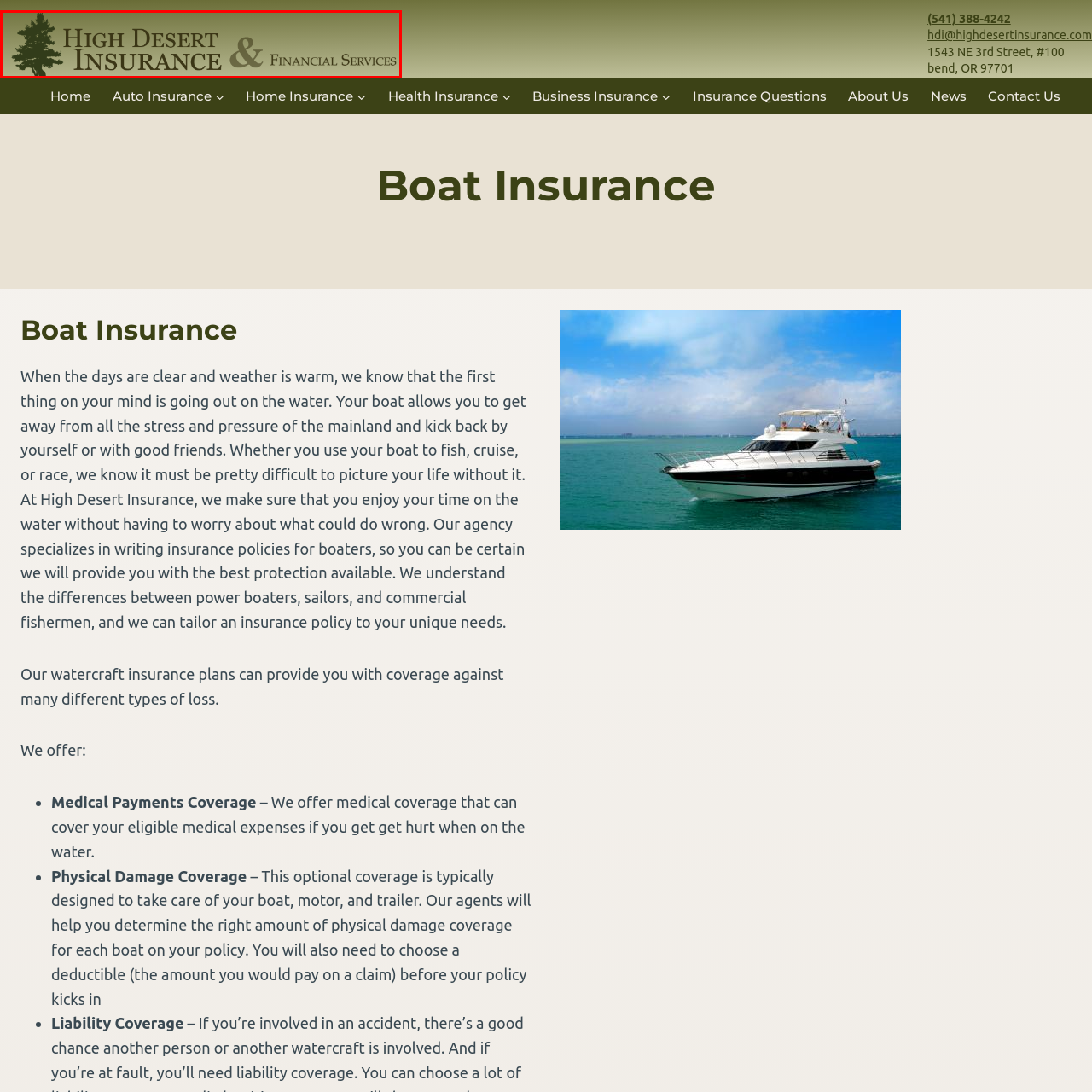Generate a comprehensive caption for the picture highlighted by the red outline.

The image prominently features the logo of "High Desert Insurance & Financial Services," set against a gradient background that transitions from light to dark green. The logo is visually anchored by a stylized tree graphic on the left, symbolizing stability and reliability. The text is rendered in a sophisticated font, emphasizing the company’s professional ethos and focus on providing comprehensive insurance solutions. This branding reflects the company’s dedication to serving the community with essential high-quality insurance services, including specialized coverages for boaters, as highlighted in their offerings.